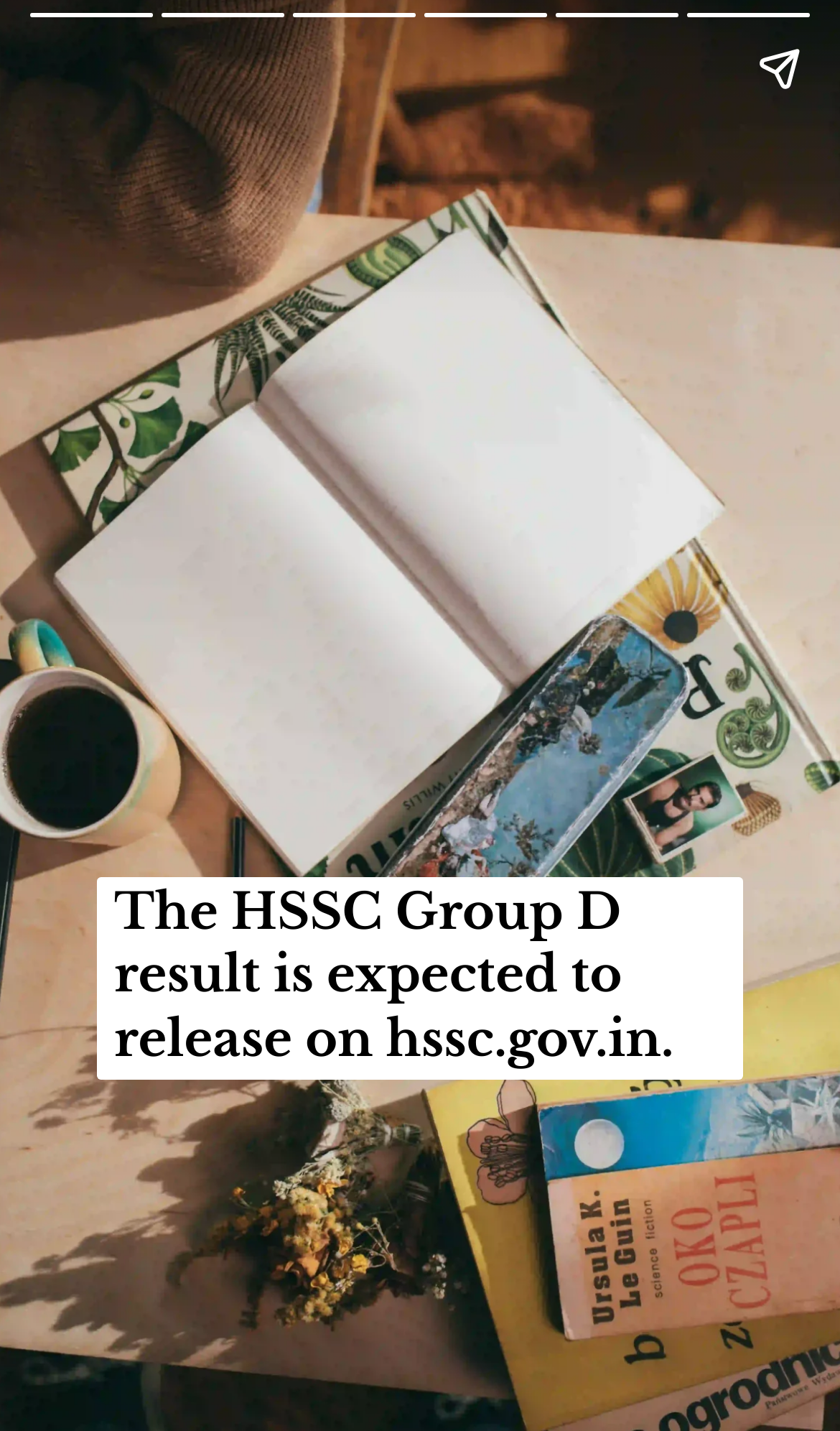Identify the title of the webpage and provide its text content.

HSSC Group D Result 2023 Update and Key Objection Closure